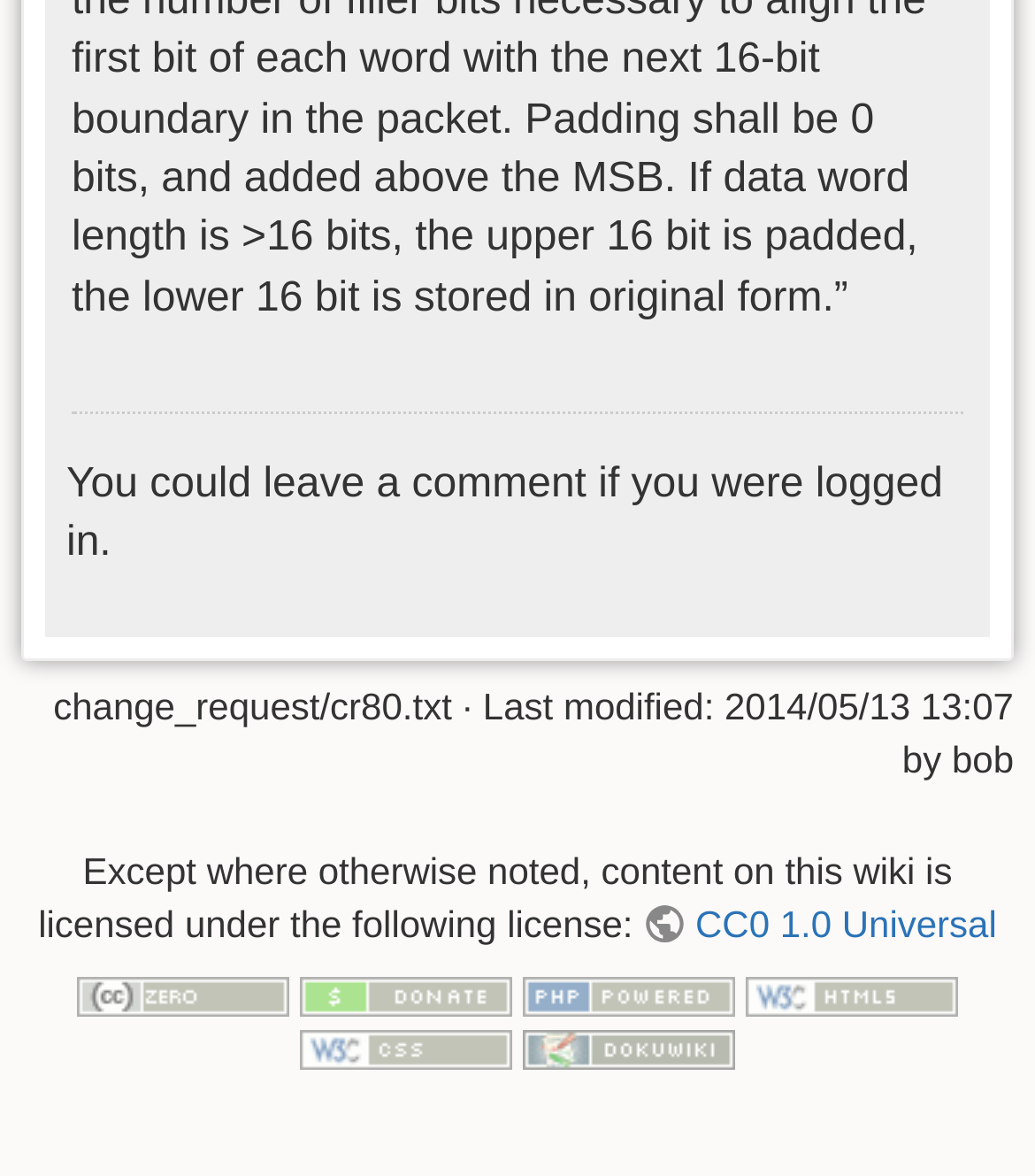Provide a brief response in the form of a single word or phrase:
What is the last modified date of the page?

2014/05/13 13:07